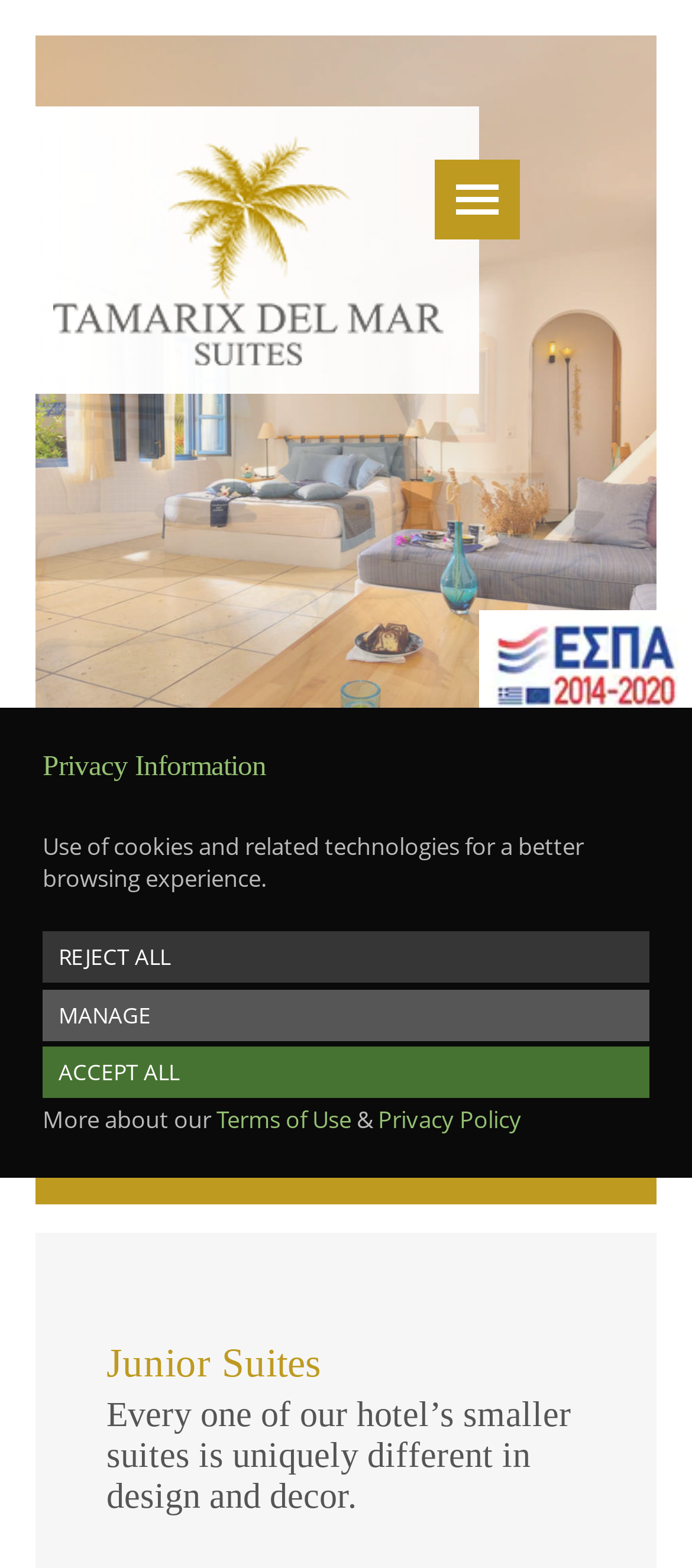What is the brand associated with the spa?
Provide a short answer using one word or a brief phrase based on the image.

ESPA